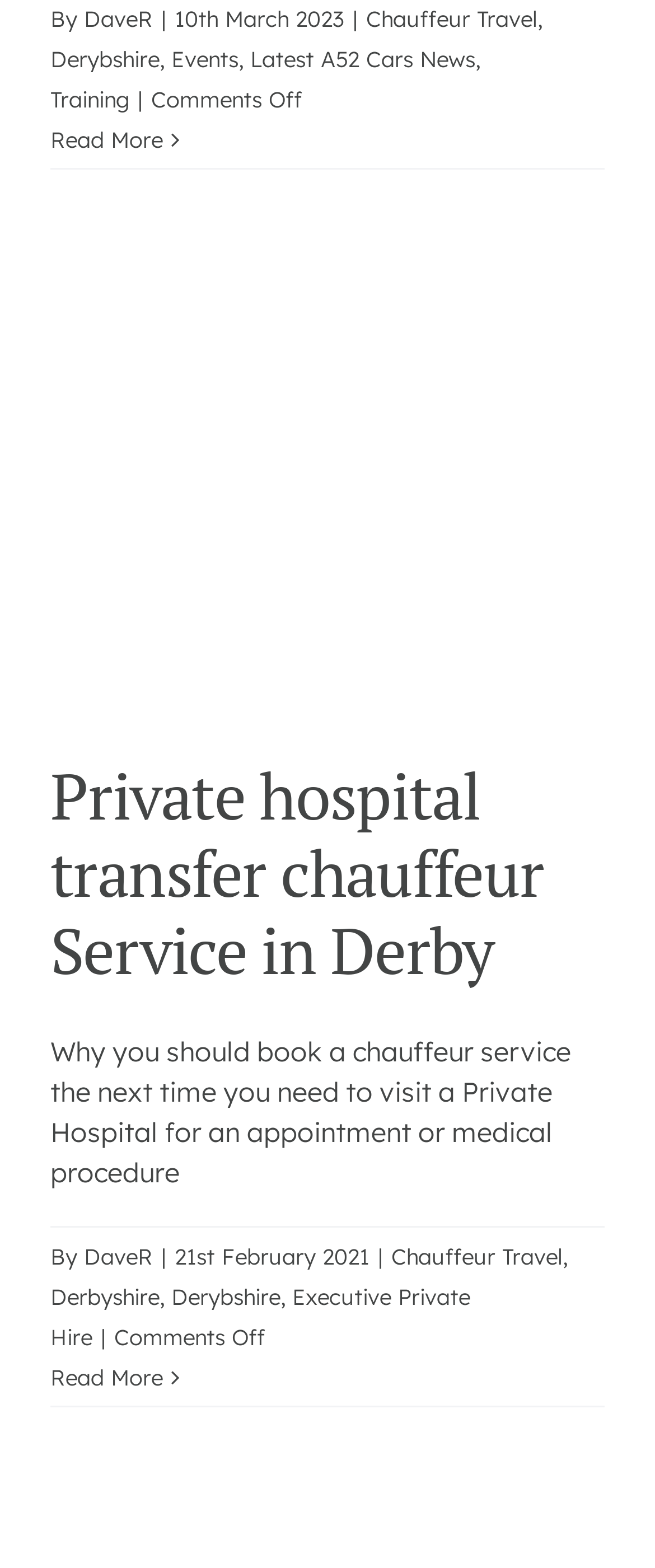Determine the coordinates of the bounding box for the clickable area needed to execute this instruction: "Click on 'Chauffeur Travel'".

[0.559, 0.003, 0.821, 0.02]